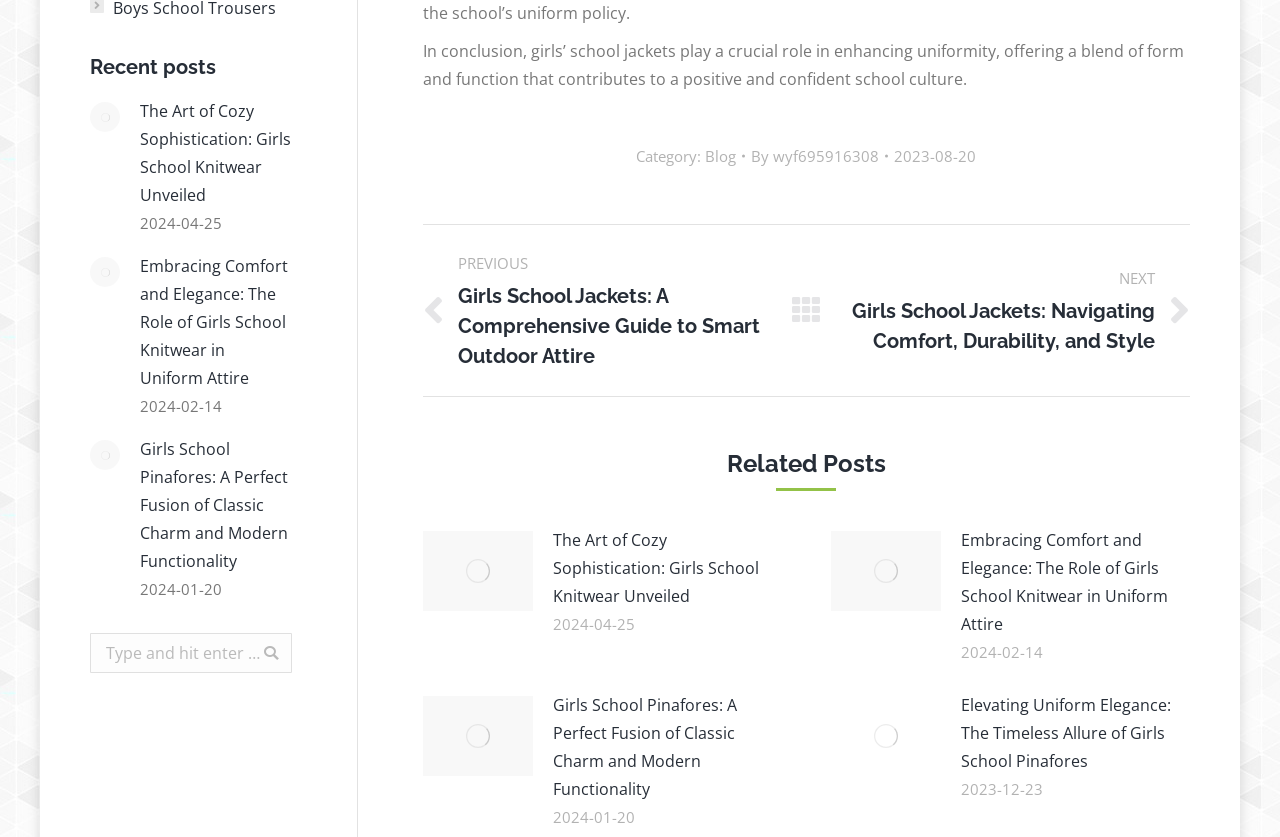Please specify the bounding box coordinates of the region to click in order to perform the following instruction: "Read the blog post".

[0.33, 0.047, 0.925, 0.107]